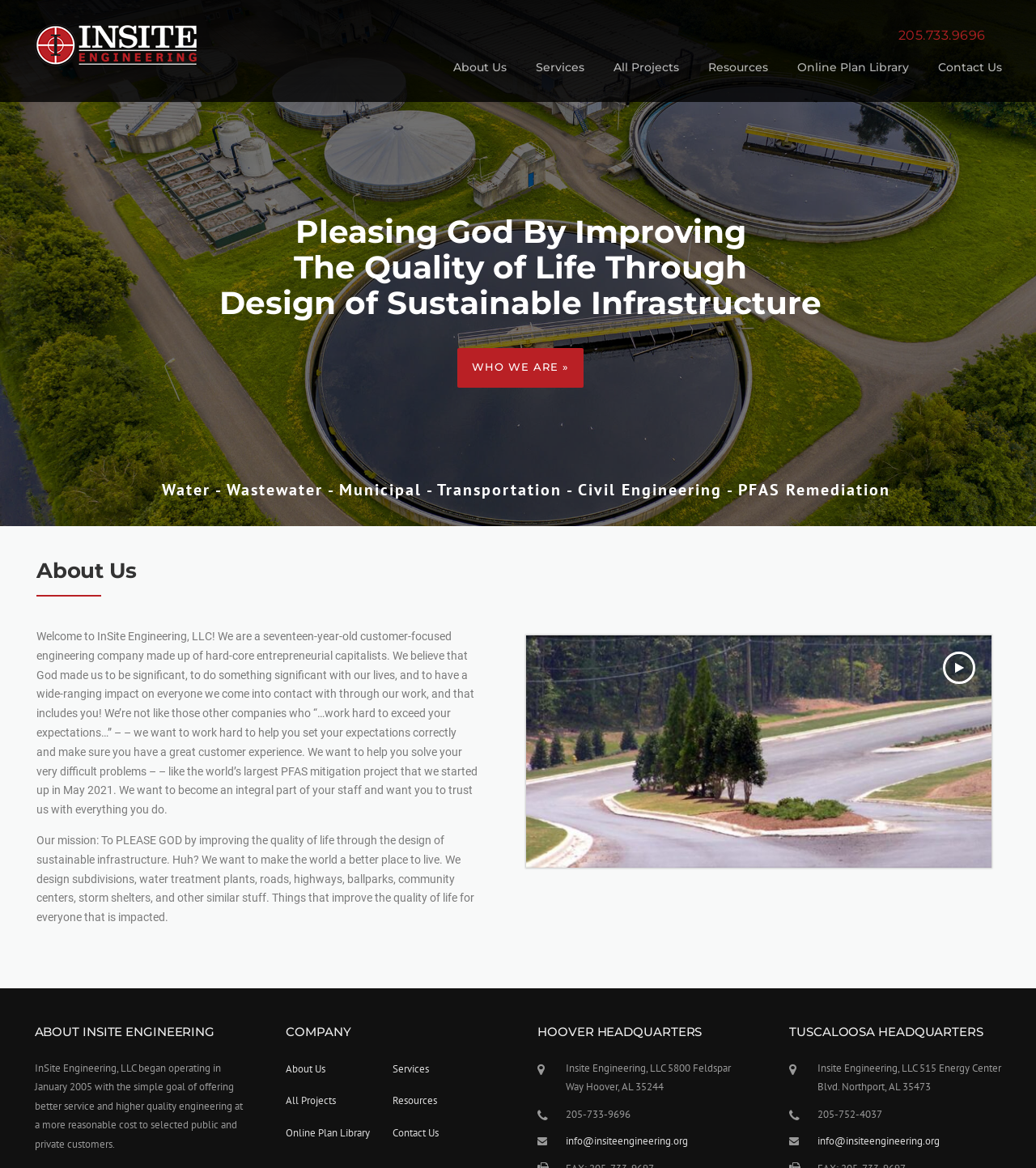Determine the bounding box coordinates of the clickable region to execute the instruction: "Click the 'WHO WE ARE »' link". The coordinates should be four float numbers between 0 and 1, denoted as [left, top, right, bottom].

[0.441, 0.298, 0.563, 0.332]